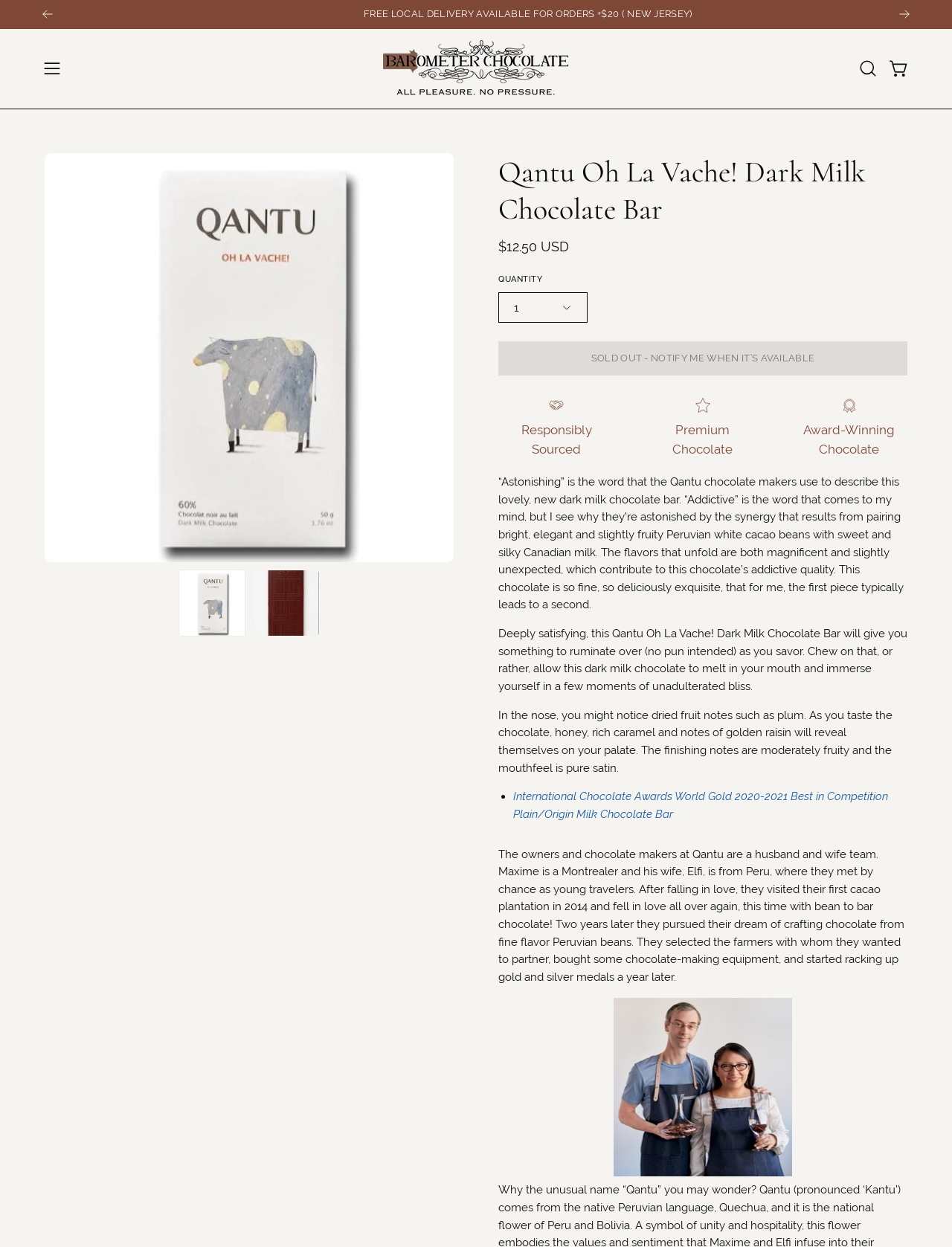Who are the owners of Qantu chocolate?
Answer the question with a thorough and detailed explanation.

I found the owners' names by reading the paragraph that describes the history of Qantu chocolate, which mentions 'Maxime is a Montrealer and his wife, Elfi, is from Peru'.